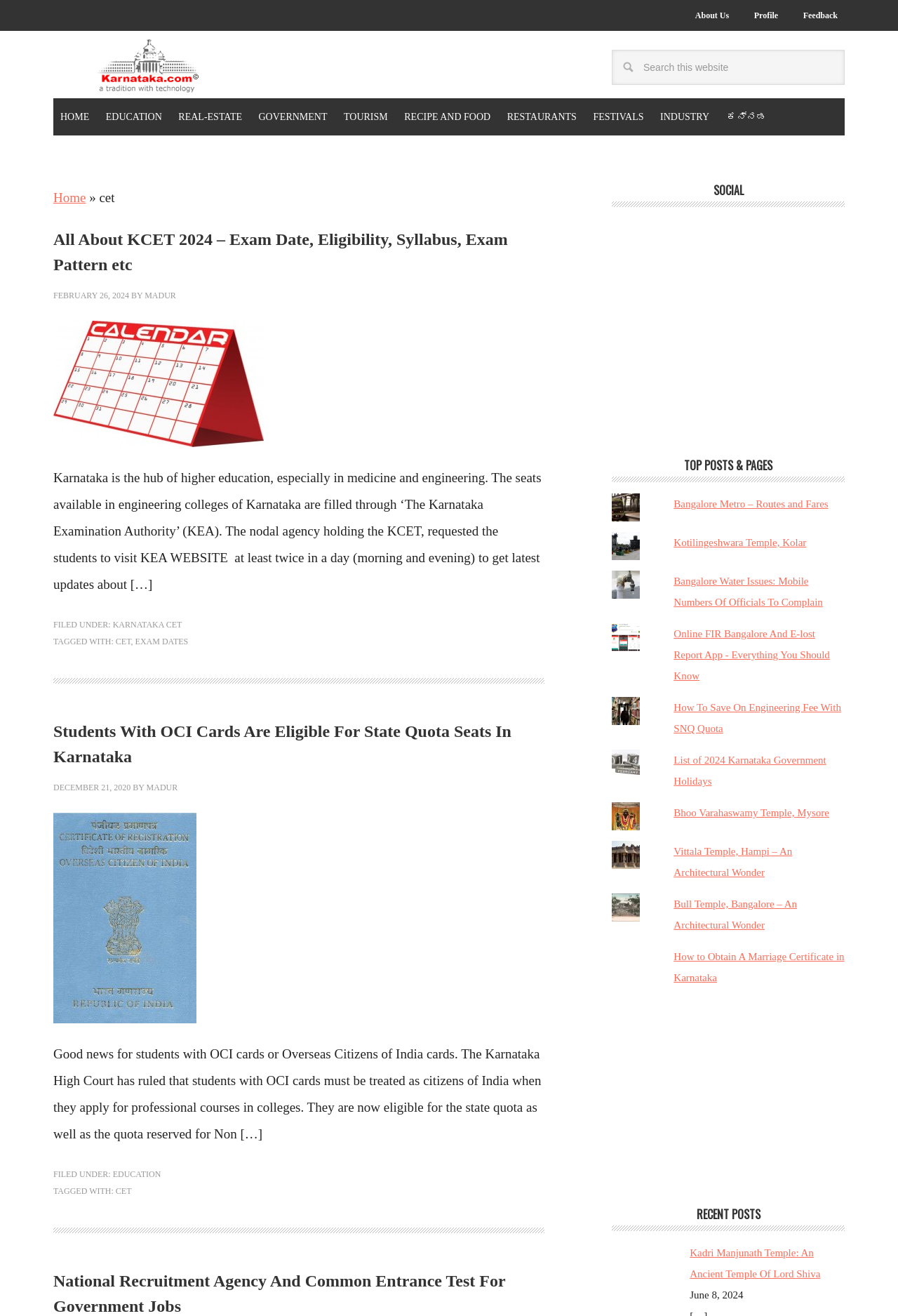What is the name of the temple mentioned in the image with the caption 'Bhoo Varahaswamy Temple, Mysore'?
Use the image to answer the question with a single word or phrase.

Bhoo Varahaswamy Temple